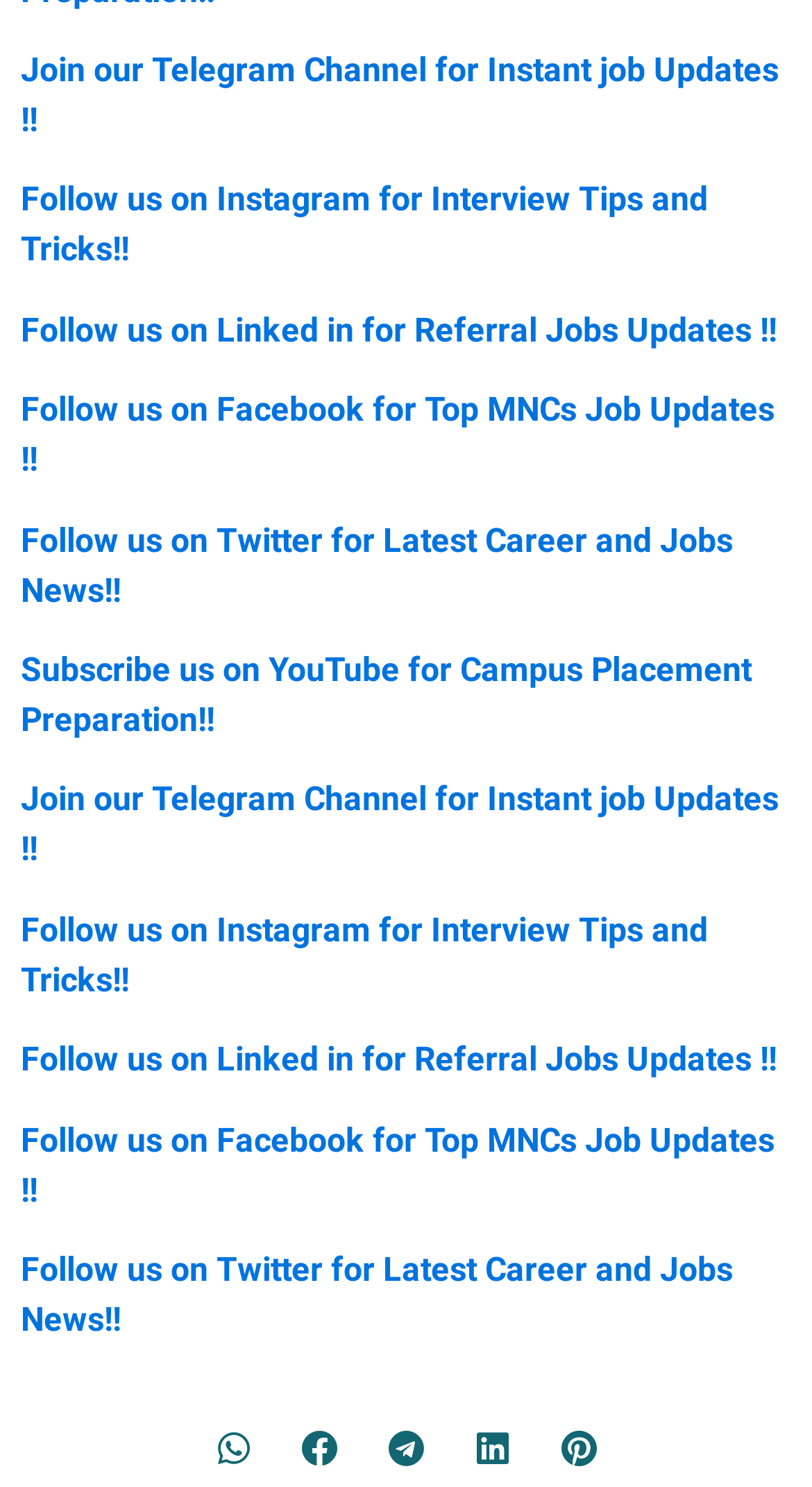Specify the bounding box coordinates of the region I need to click to perform the following instruction: "Follow us on Telegram". The coordinates must be four float numbers in the range of 0 to 1, i.e., [left, top, right, bottom].

[0.026, 0.034, 0.959, 0.094]